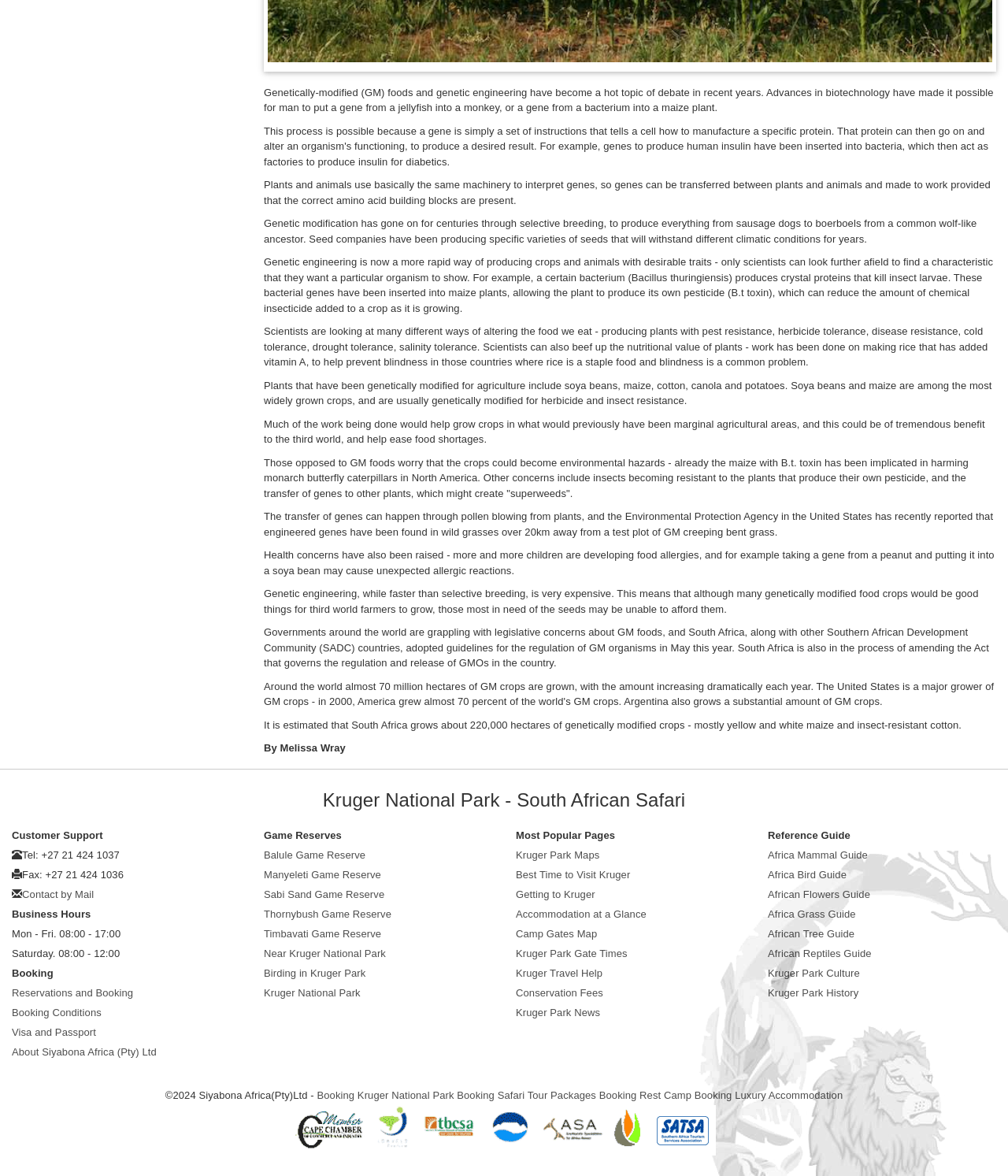Return the bounding box coordinates of the UI element that corresponds to this description: "Next >". The coordinates must be given as four float numbers in the range of 0 and 1, [left, top, right, bottom].

None